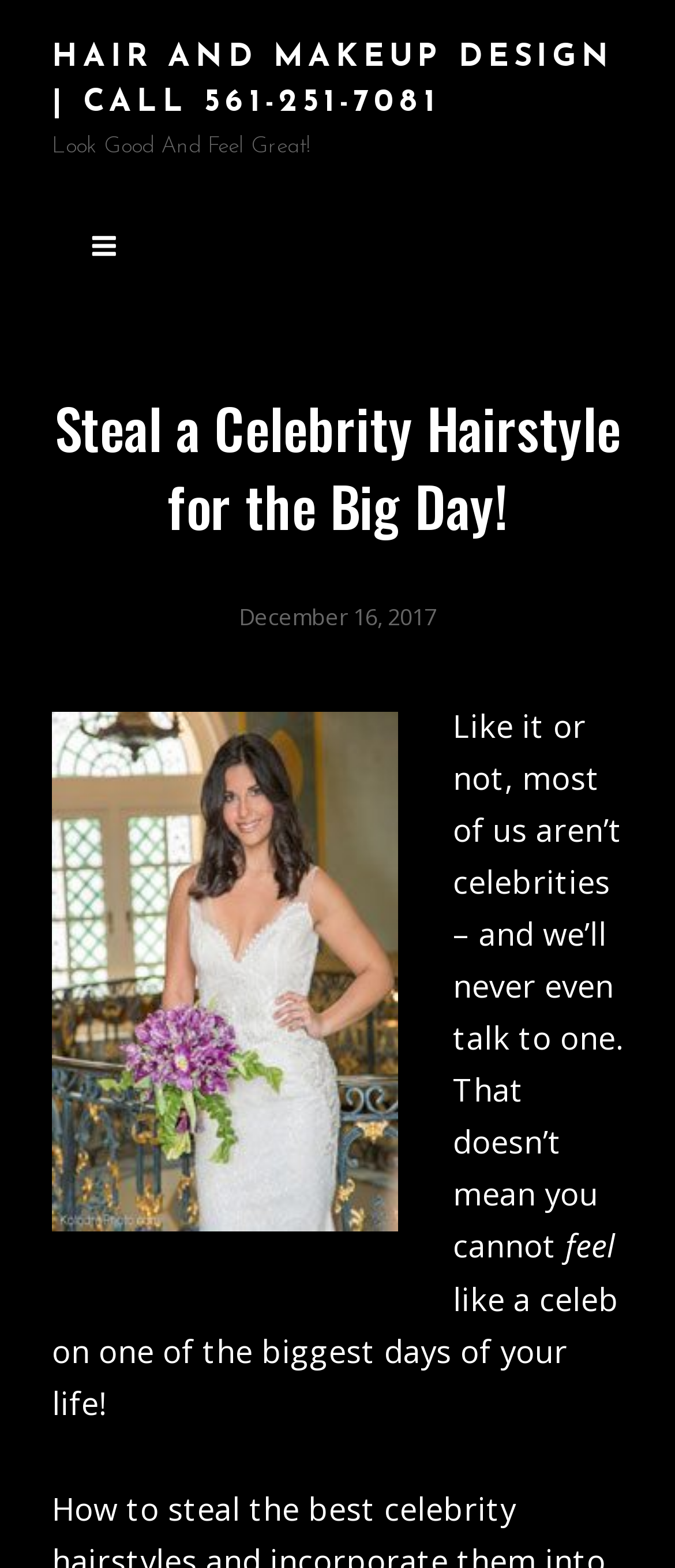Show the bounding box coordinates for the HTML element as described: "December 16, 2017December 16, 2017".

[0.354, 0.383, 0.646, 0.403]